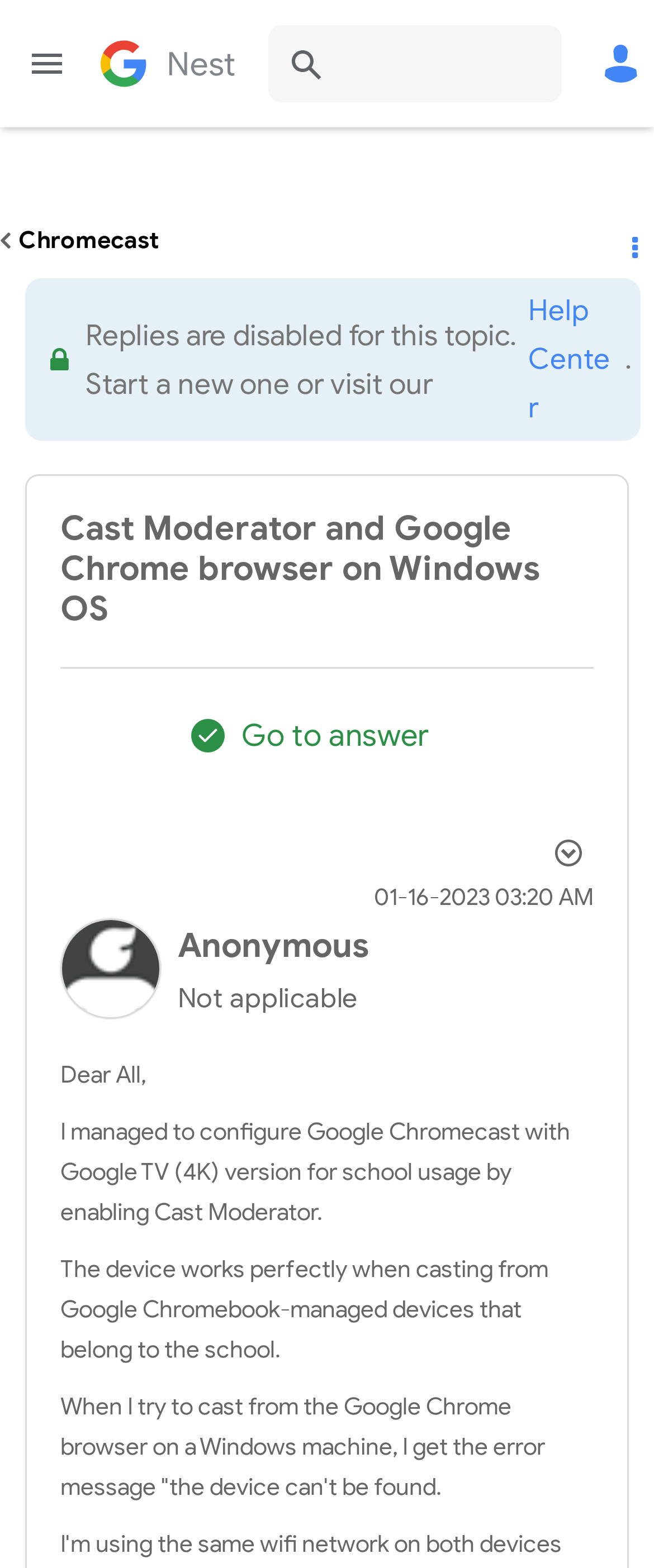Examine the image carefully and respond to the question with a detailed answer: 
What is the topic of the discussion?

I found the answer by looking at the heading element that describes the topic of the discussion. The text says 'Cast Moderator and Google Chrome browser on Windows OS', which suggests that the discussion is about configuring Google Chromecast with Google TV for school usage.